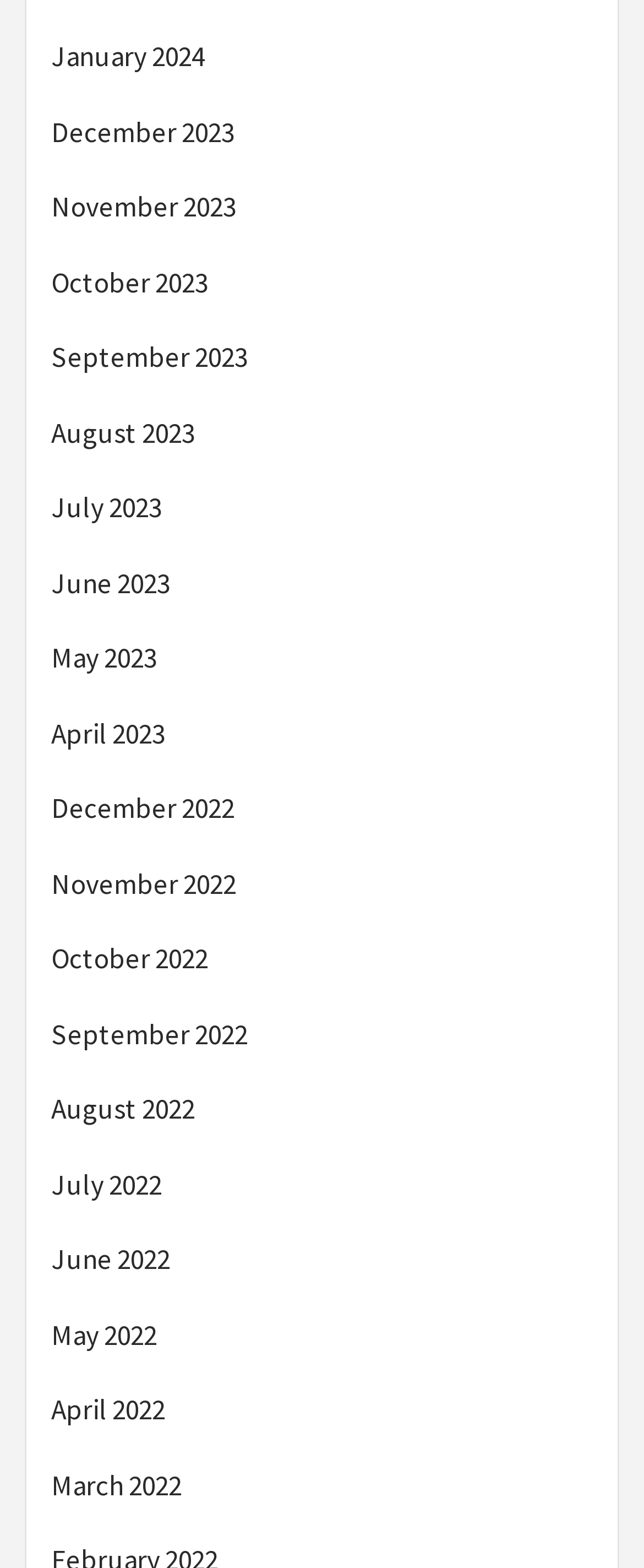Provide the bounding box coordinates of the HTML element this sentence describes: "December 2023".

[0.079, 0.071, 0.921, 0.109]